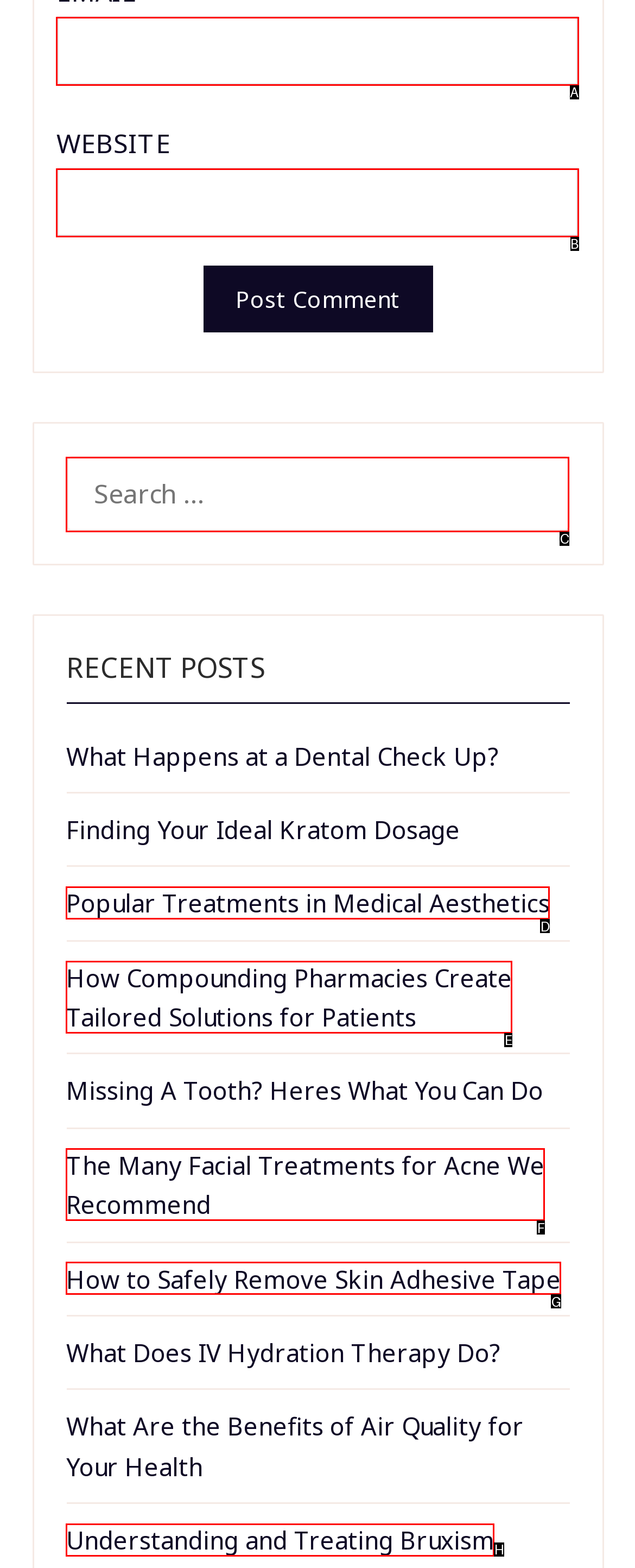From the choices provided, which HTML element best fits the description: Understanding and Treating Bruxism? Answer with the appropriate letter.

H